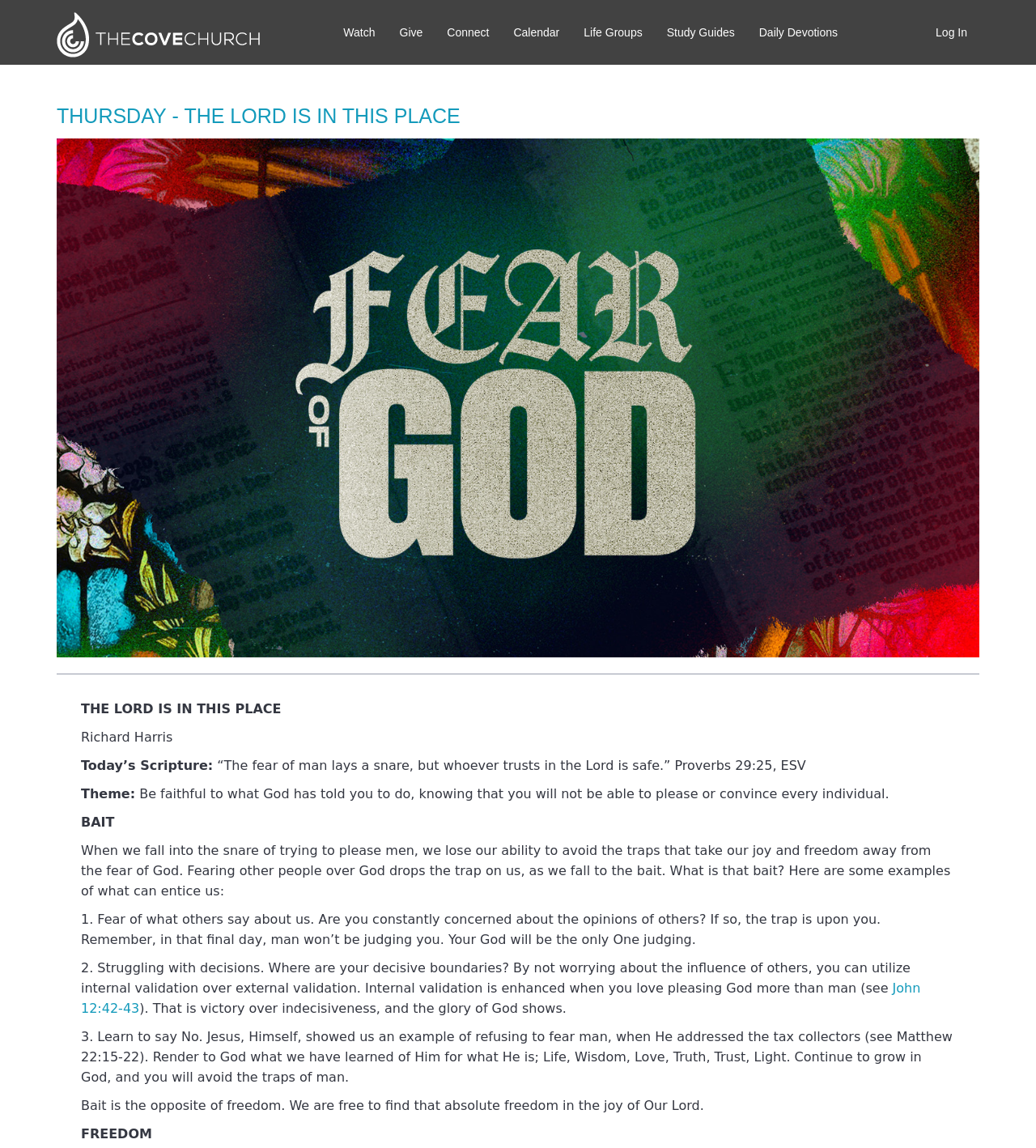Provide your answer in one word or a succinct phrase for the question: 
What is the last word of the daily devotion?

Lord